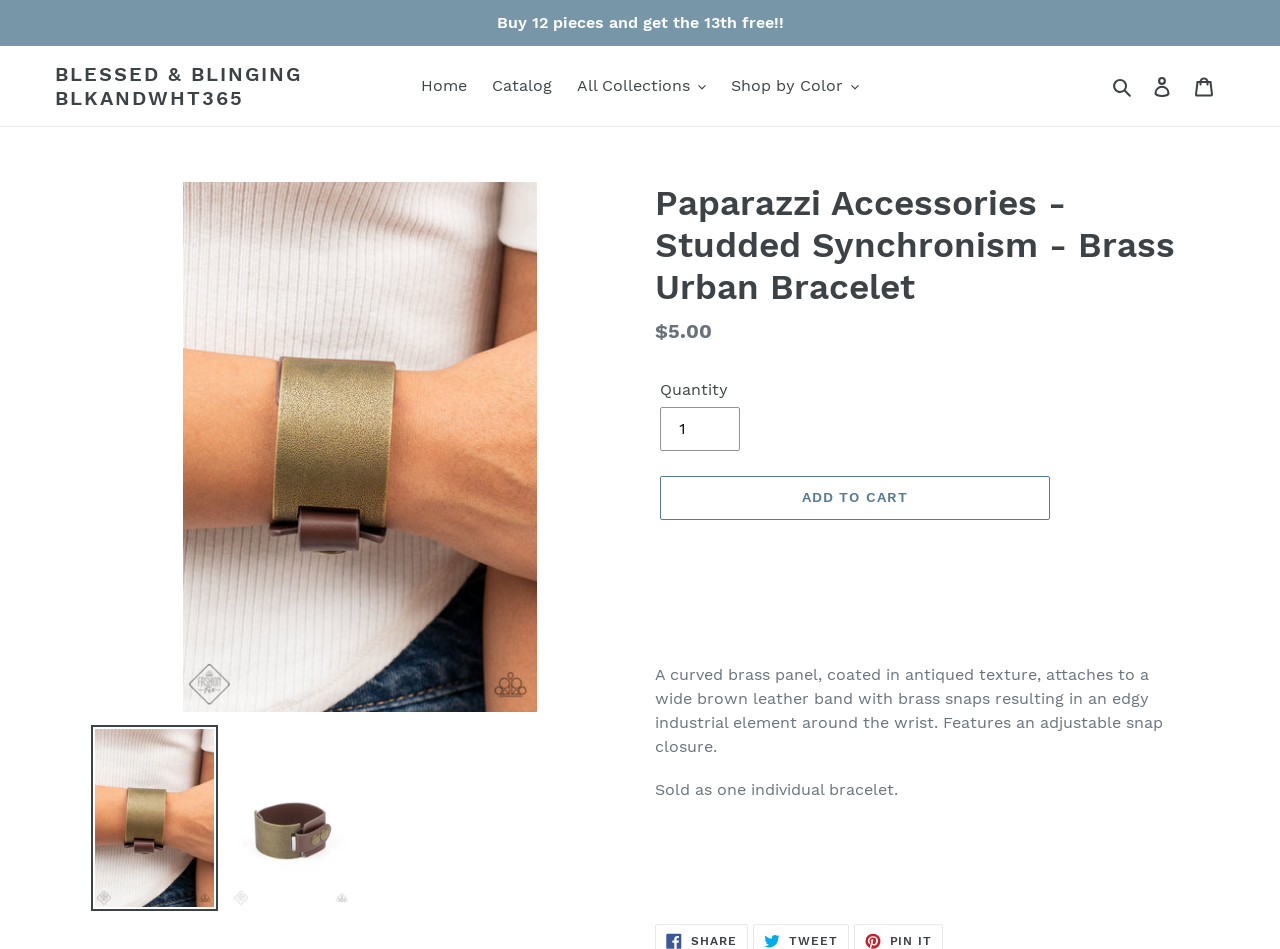Determine the bounding box coordinates of the area to click in order to meet this instruction: "Search for products".

[0.864, 0.077, 0.891, 0.104]